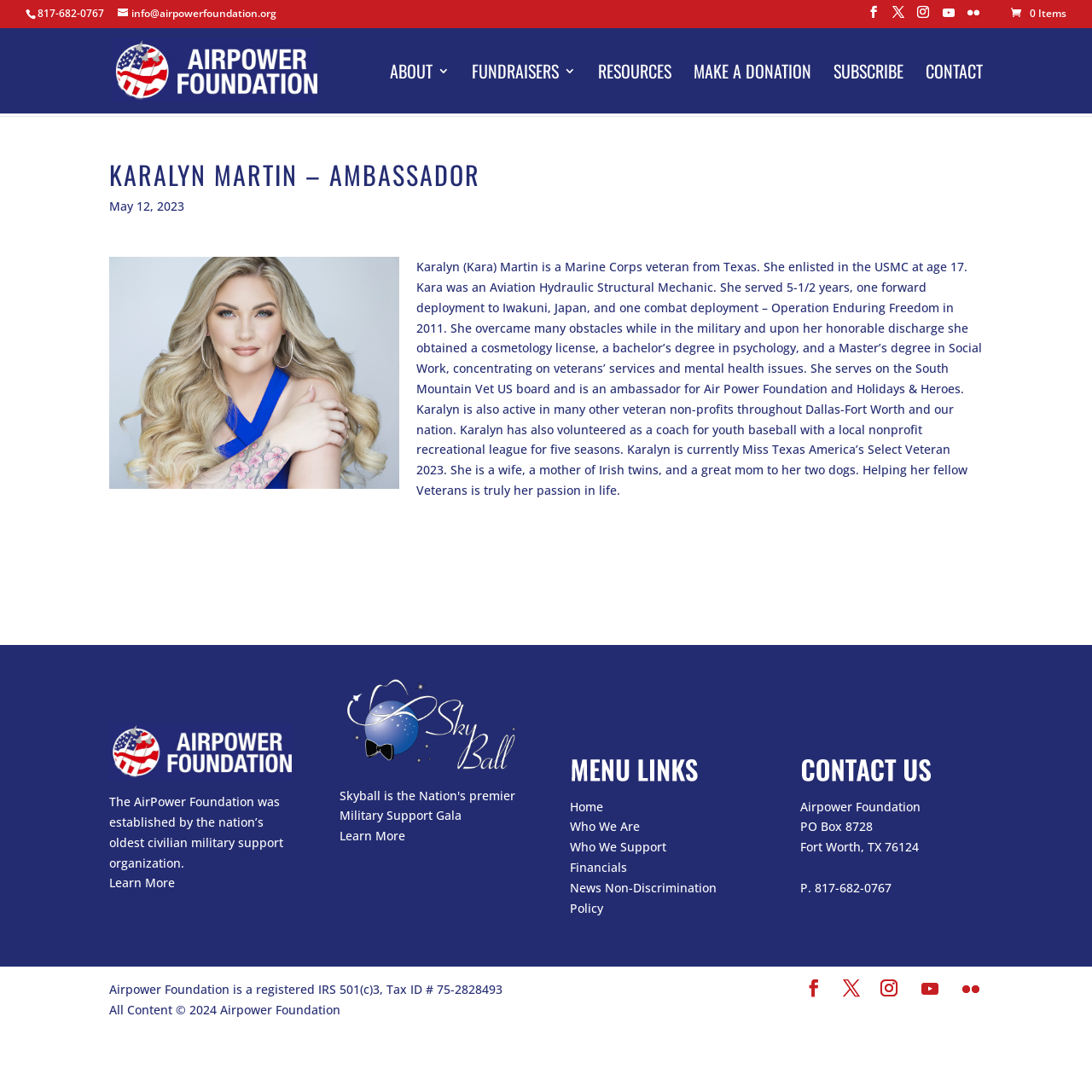Please give a short response to the question using one word or a phrase:
What is the phone number to contact Airpower Foundation?

817-682-0767